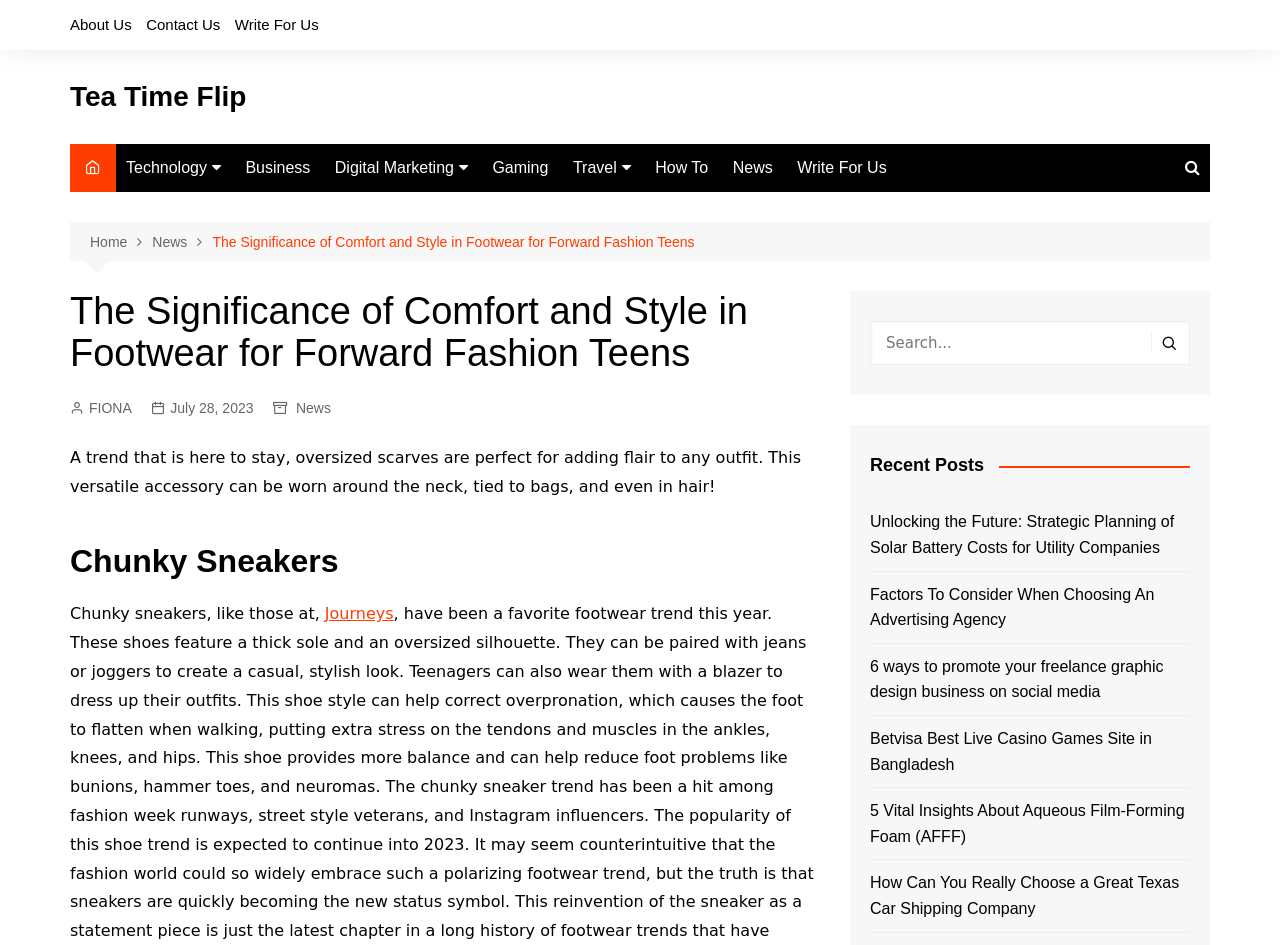What is the title of the article above the link 'Journeys'?
Based on the screenshot, provide your answer in one word or phrase.

Chunky Sneakers